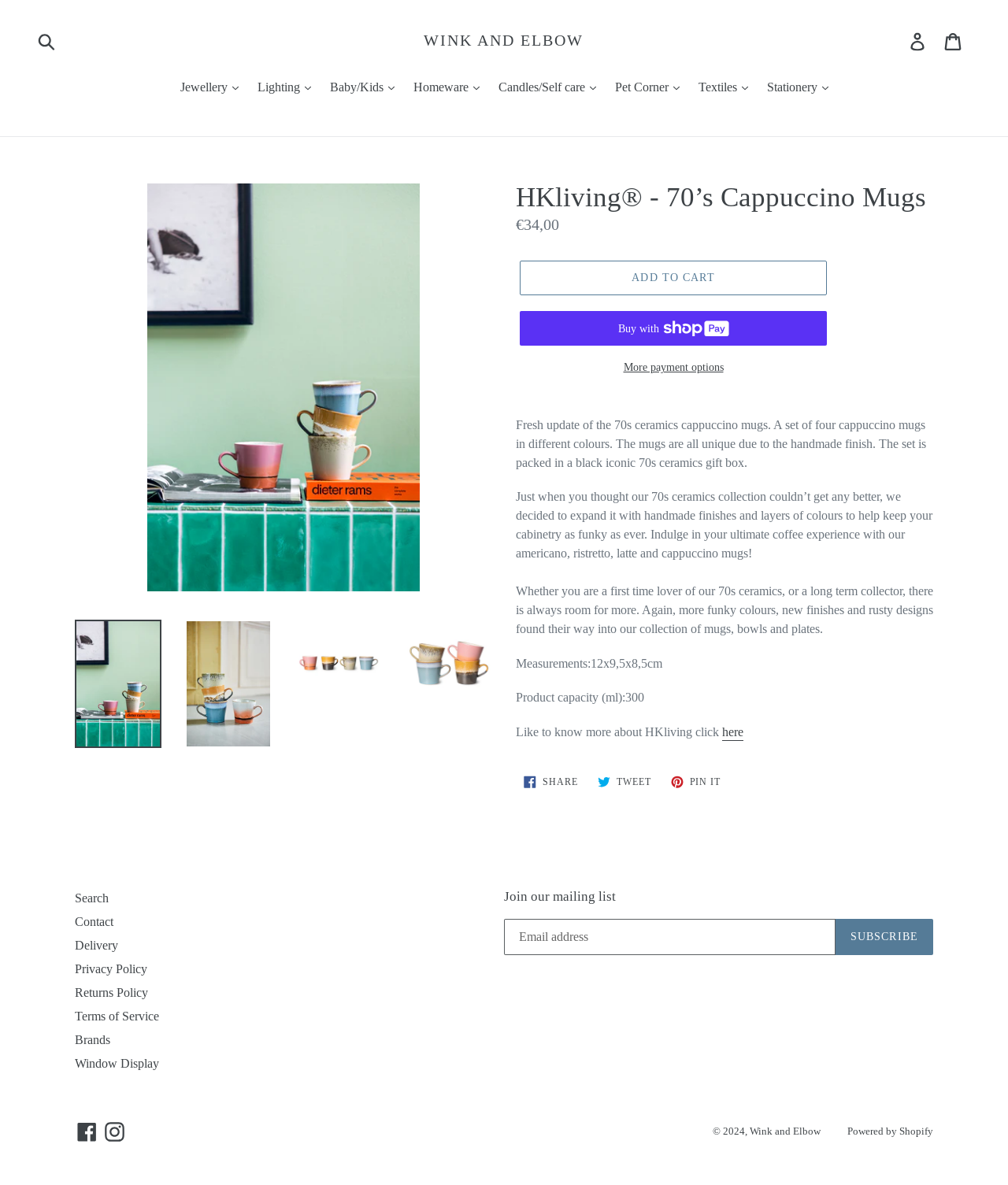Refer to the screenshot and give an in-depth answer to this question: What is the capacity of the 70's Cappuccino Mugs?

The capacity of the 70's Cappuccino Mugs can be found in the static text '300' which is located below the product description and is labeled as 'Product capacity (ml)'.